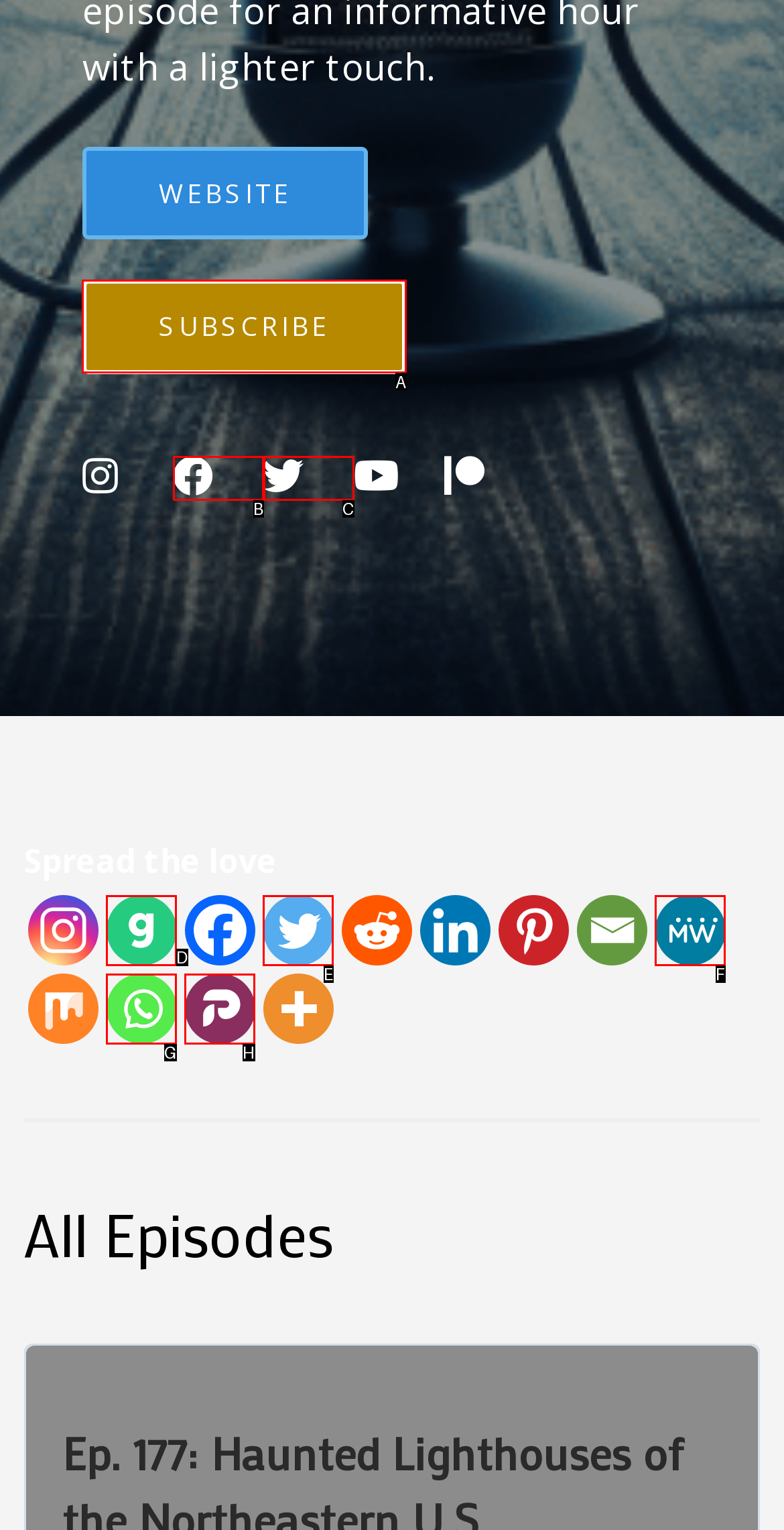Tell me which one HTML element I should click to complete the following task: Subscribe to the website Answer with the option's letter from the given choices directly.

A